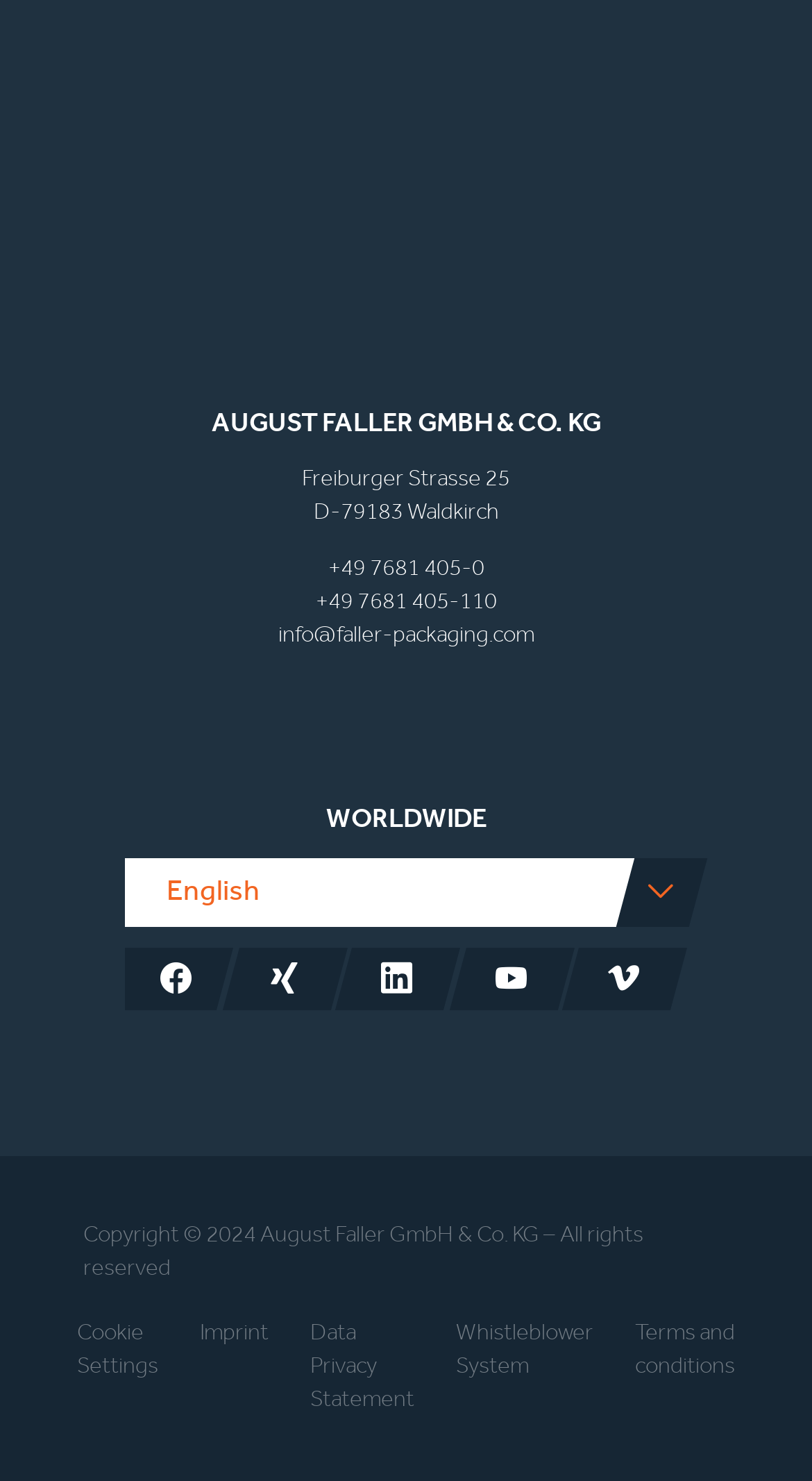How many social media links are there?
Could you answer the question in a detailed manner, providing as much information as possible?

There are five social media links located at the bottom of the page, represented by the link elements with the texts '', '', '', '', and ''.